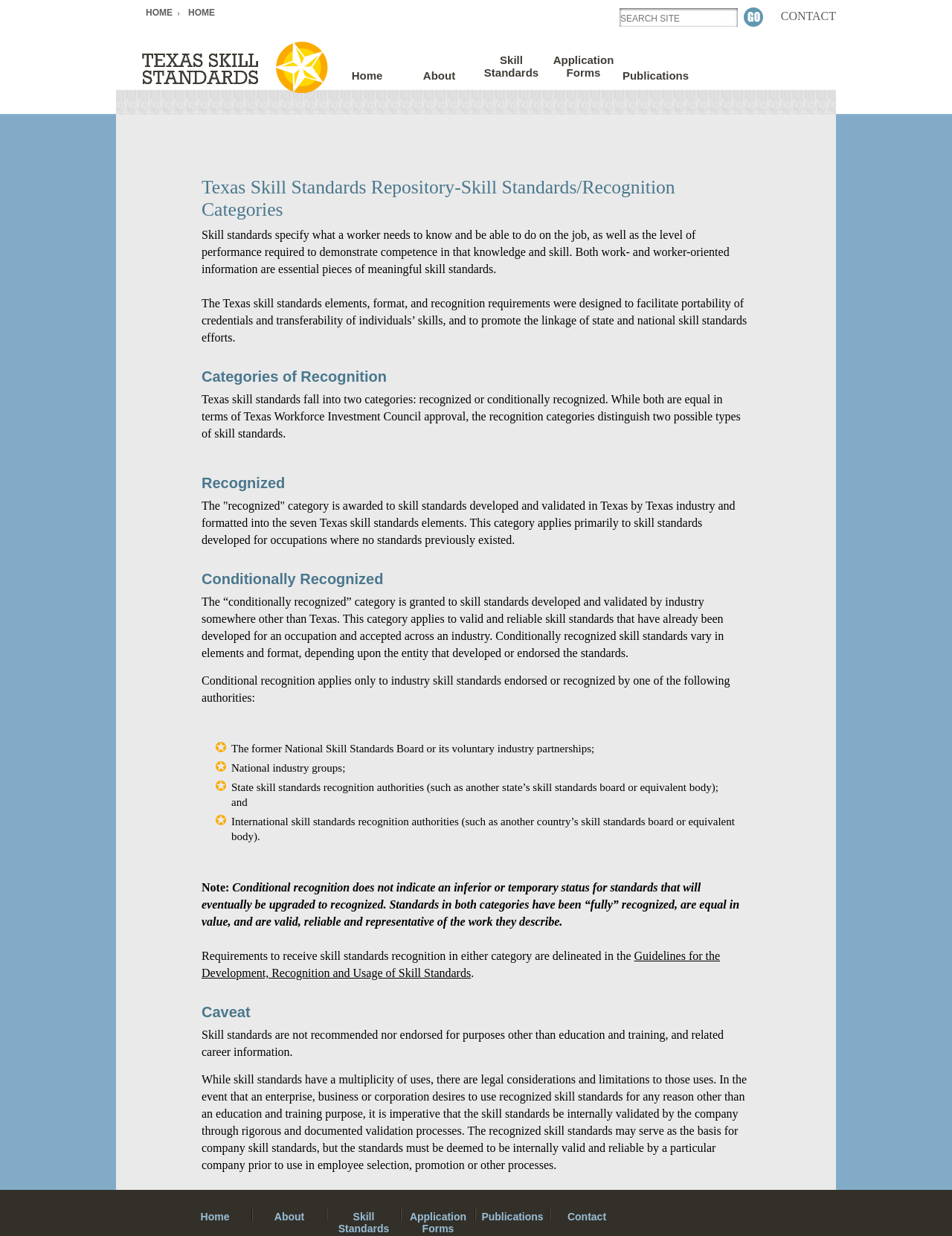Please identify the bounding box coordinates of the element I should click to complete this instruction: 'Contact TSSB'. The coordinates should be given as four float numbers between 0 and 1, like this: [left, top, right, bottom].

[0.82, 0.008, 0.878, 0.018]